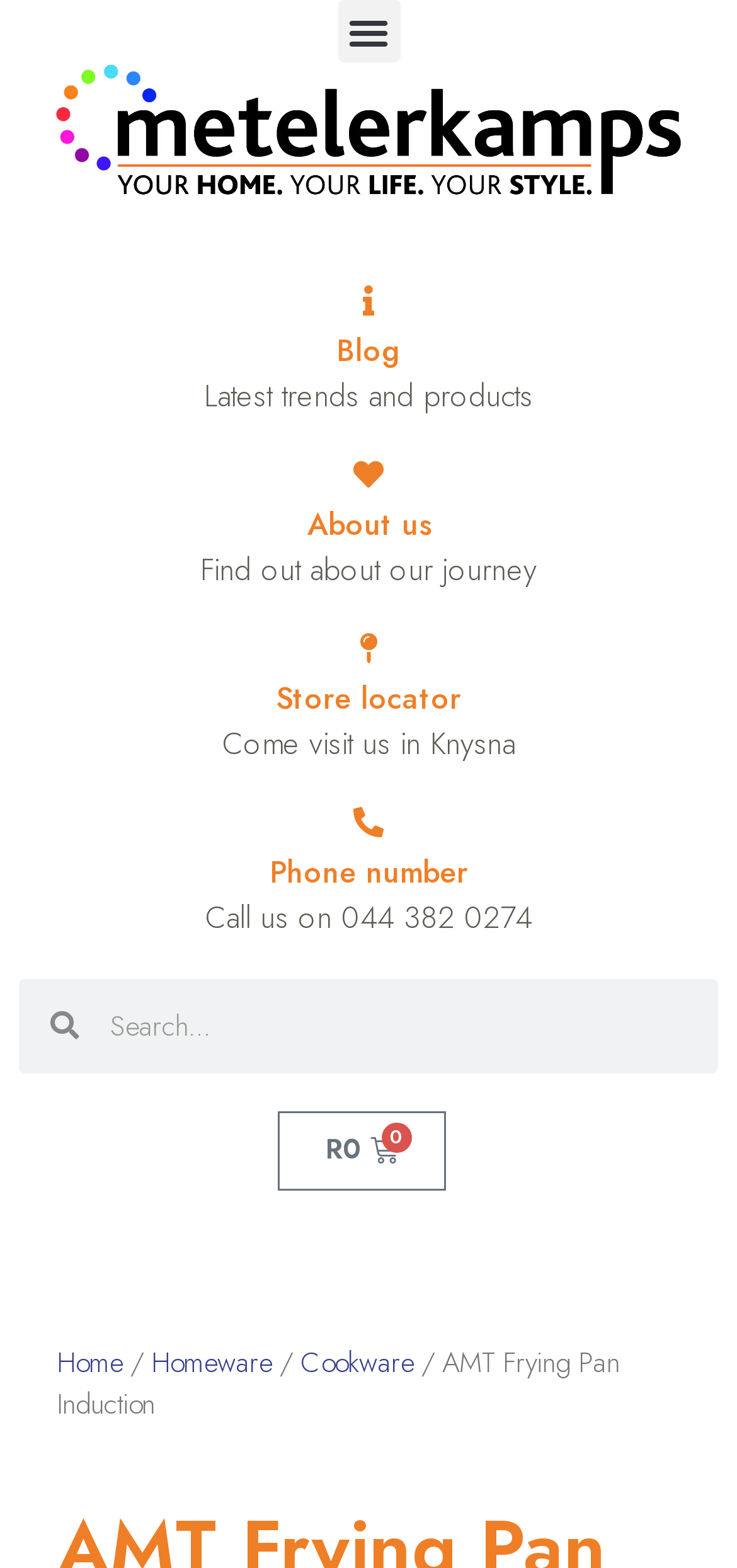Determine the coordinates of the bounding box that should be clicked to complete the instruction: "View the store locator". The coordinates should be represented by four float numbers between 0 and 1: [left, top, right, bottom].

[0.374, 0.431, 0.626, 0.459]